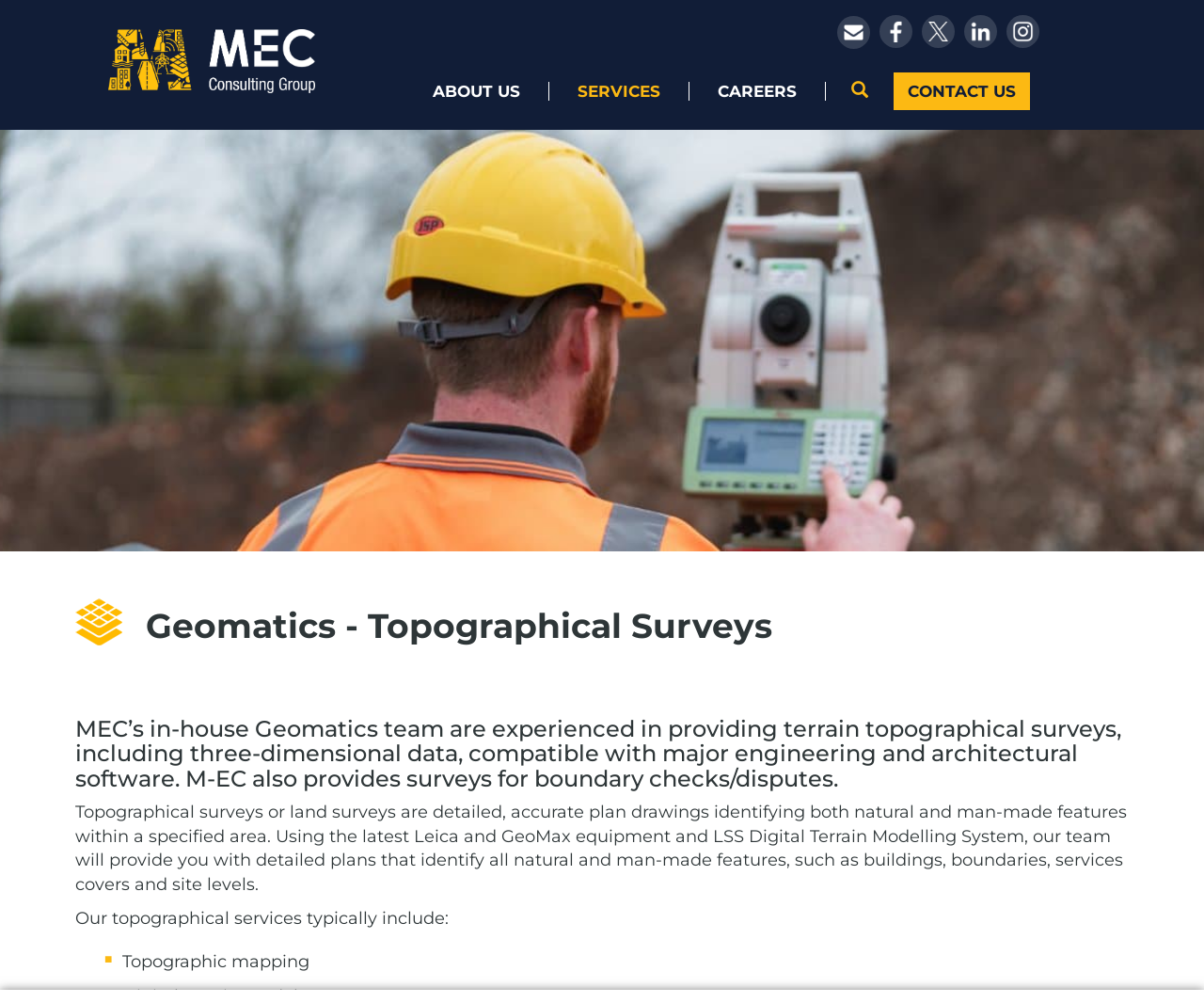Look at the image and give a detailed response to the following question: What is included in the topographical services?

The paragraph explains that the topographical services typically include certain features, and one of them is listed as 'Topographic mapping'. Therefore, topographic mapping is included in the topographical services.